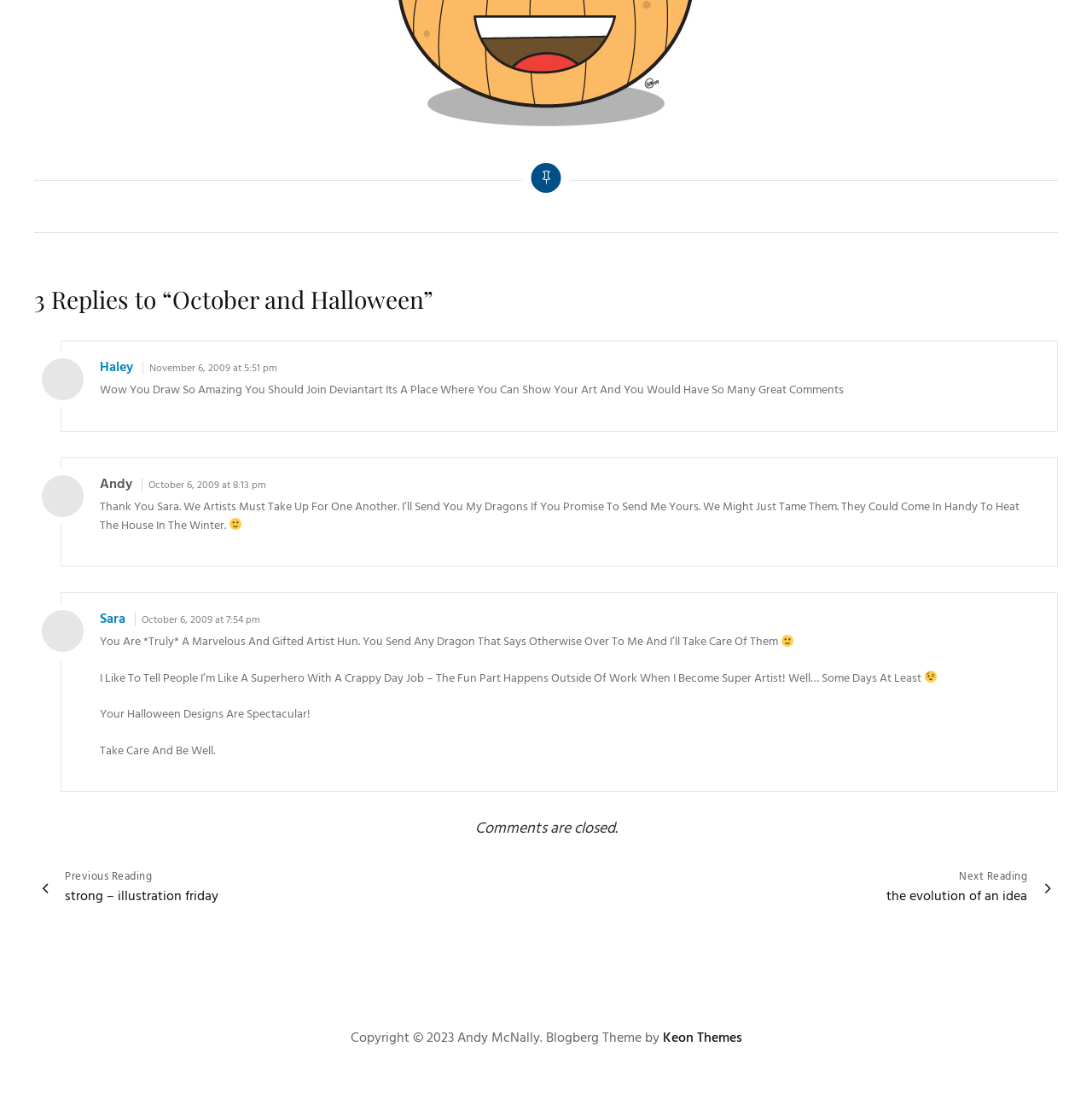Find the bounding box coordinates for the area that must be clicked to perform this action: "Visit the website of Keon Themes".

[0.607, 0.94, 0.679, 0.96]